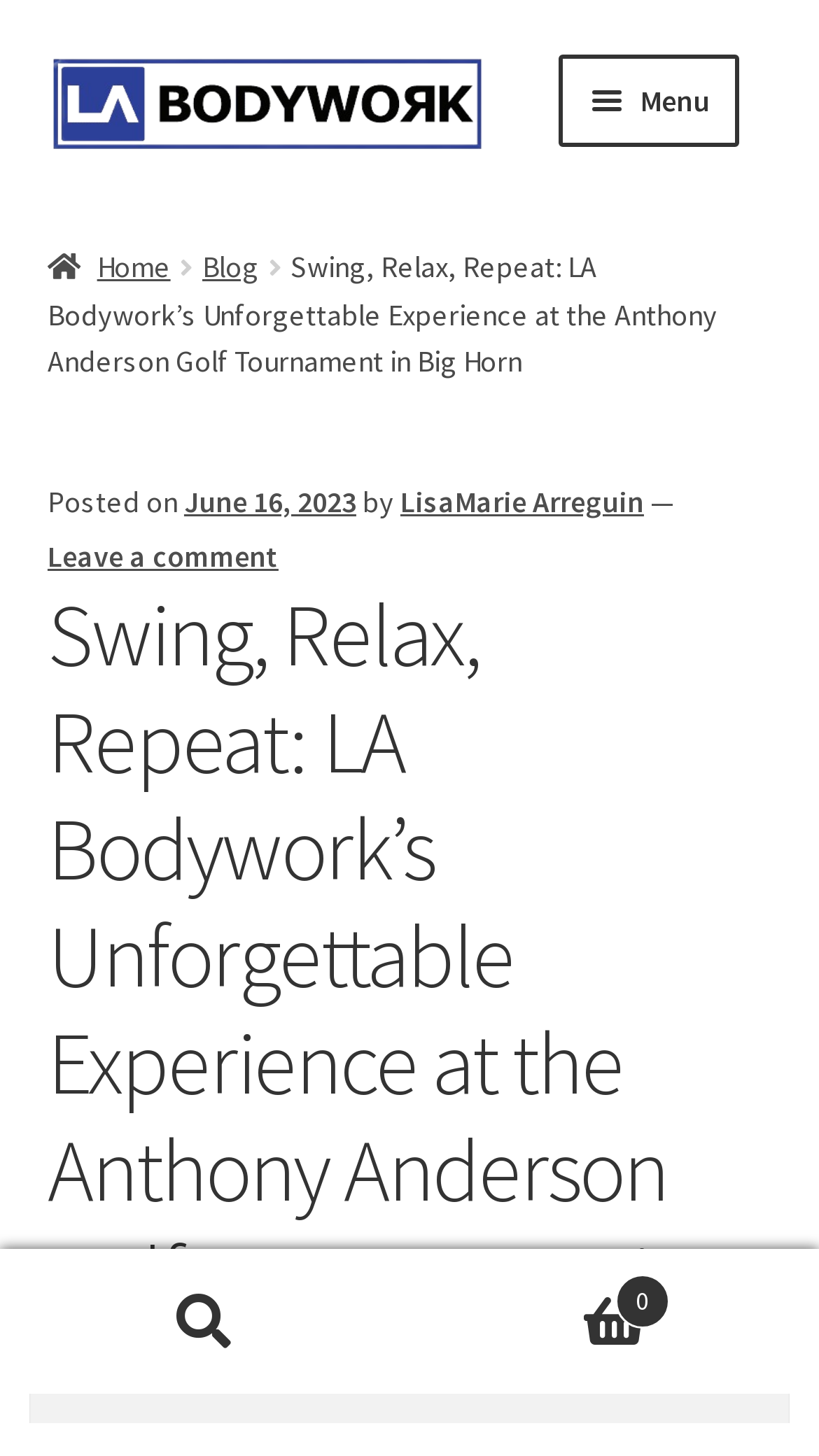Respond to the question below with a single word or phrase:
What is the name of the website?

LA BODYWORK